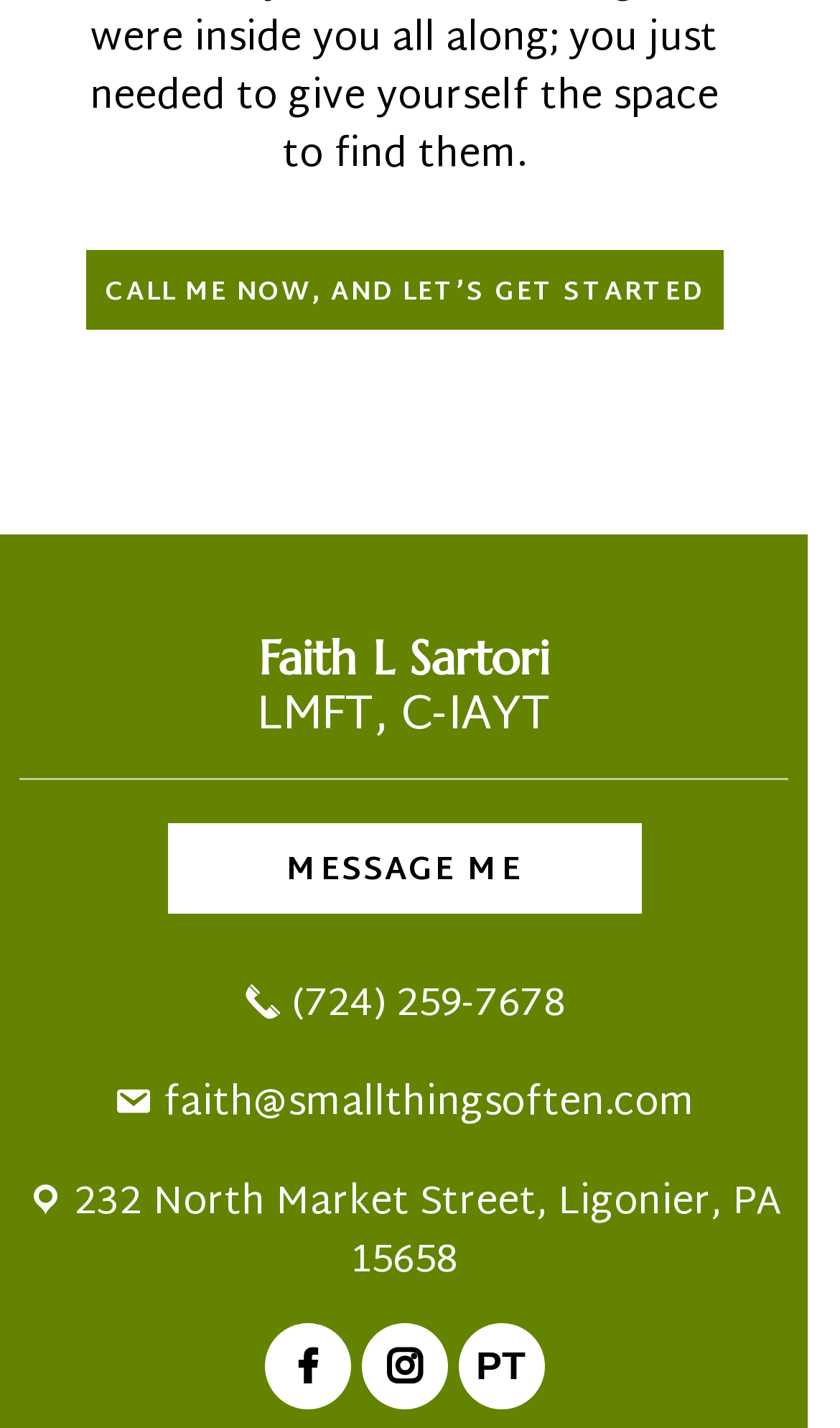Based on the image, give a detailed response to the question: What social media platforms does Faith L Sartori have?

The webpage contains three social media icons: '', '', and 'PT', indicating that Faith L Sartori has a presence on three social media platforms.